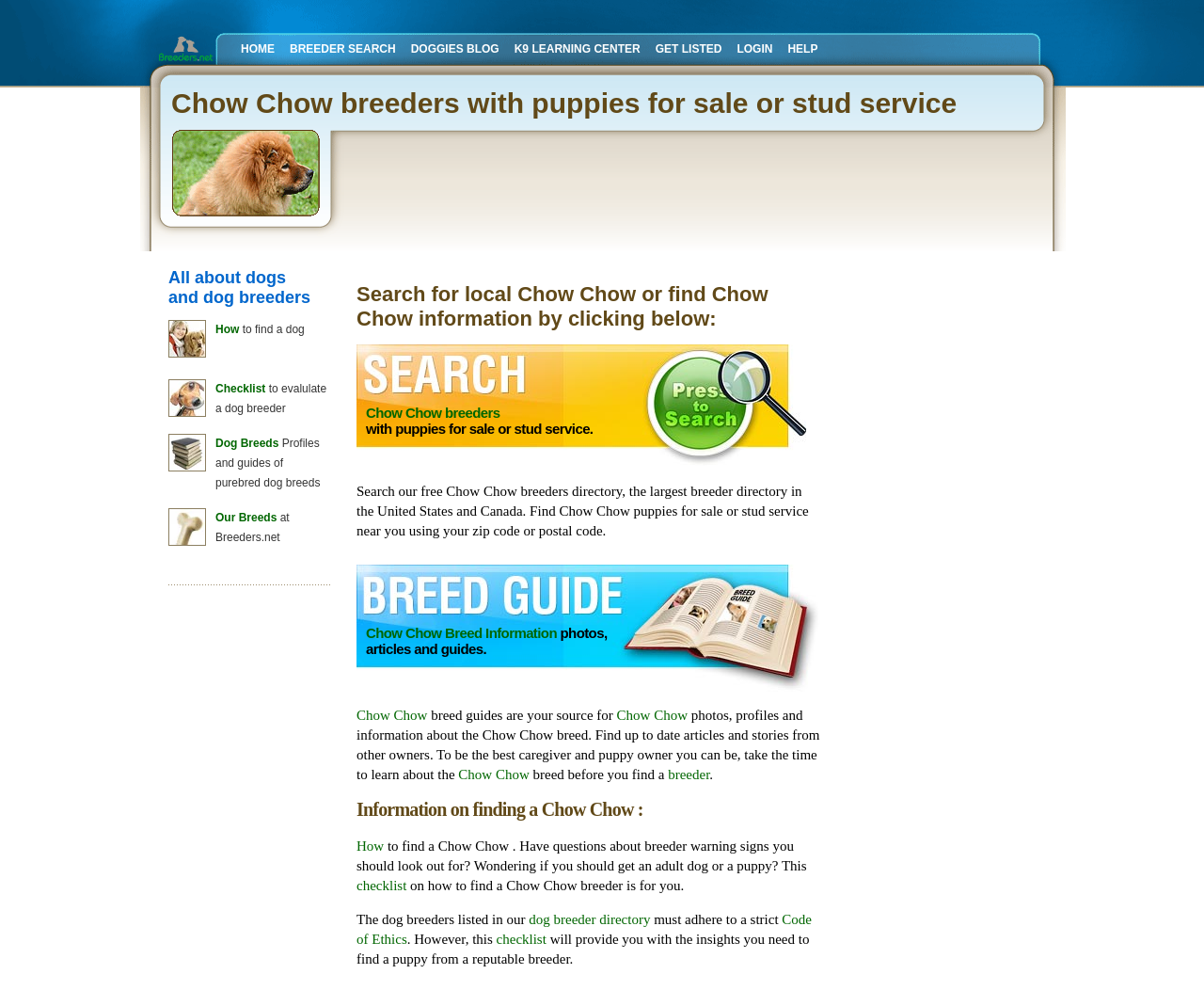What type of information can you find about the Chow Chow breed?
Answer with a single word or phrase, using the screenshot for reference.

Photos, articles, and guides